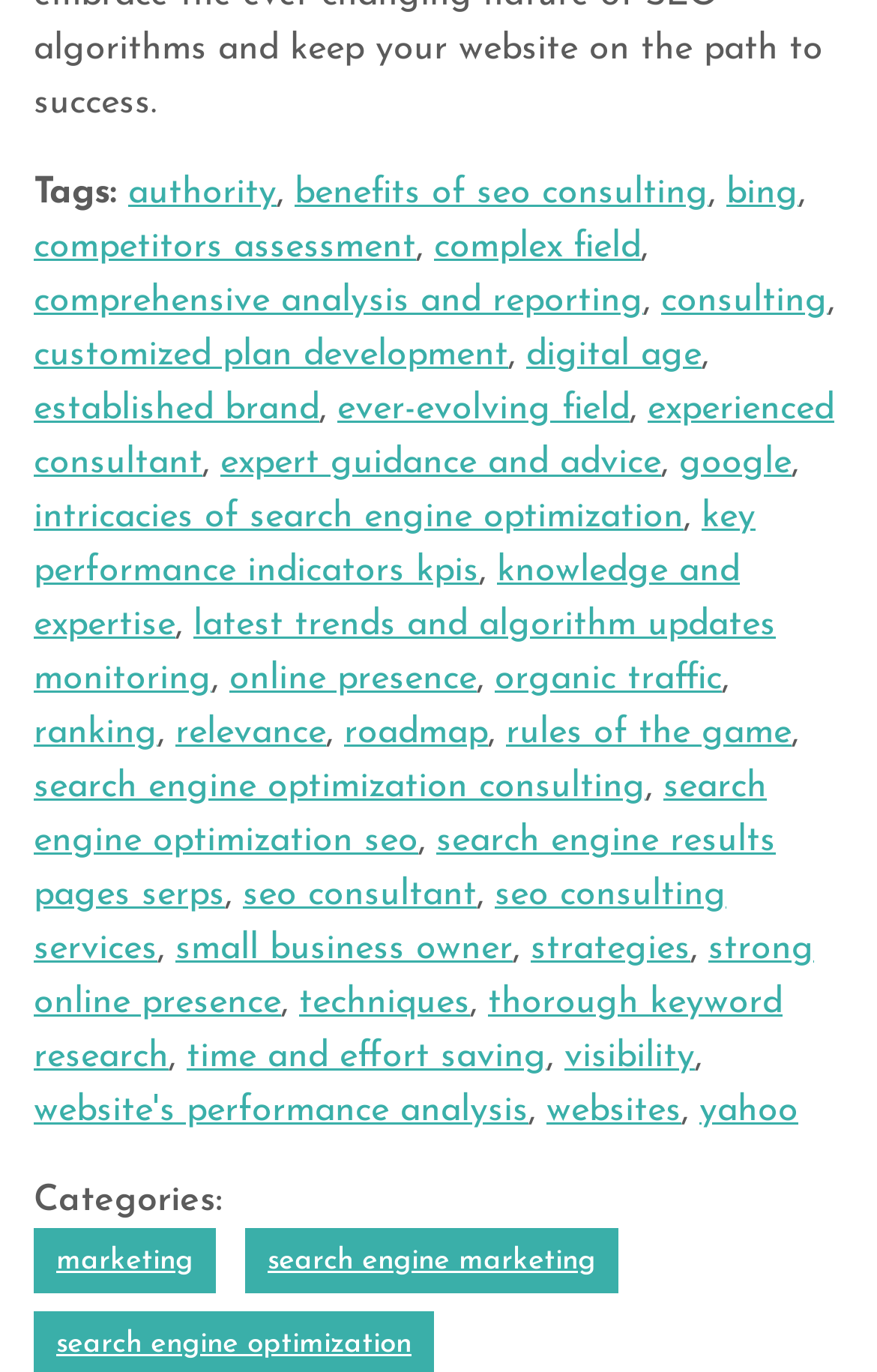Please answer the following question as detailed as possible based on the image: 
What is the last link mentioned in the webpage?

The last link mentioned in the webpage is 'yahoo' which is a link element located at the bottom of the webpage with a bounding box of [0.797, 0.796, 0.91, 0.822].